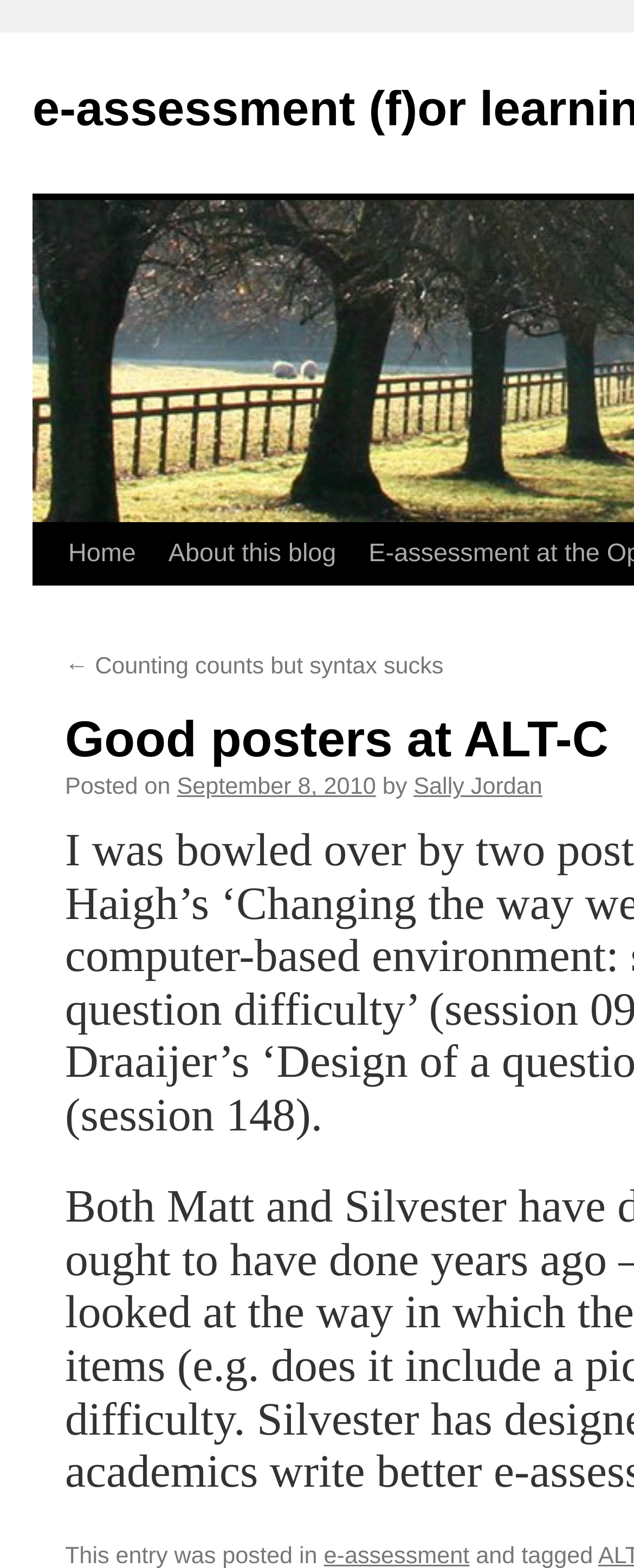What is the title or heading displayed on the webpage?

Good posters at ALT-C